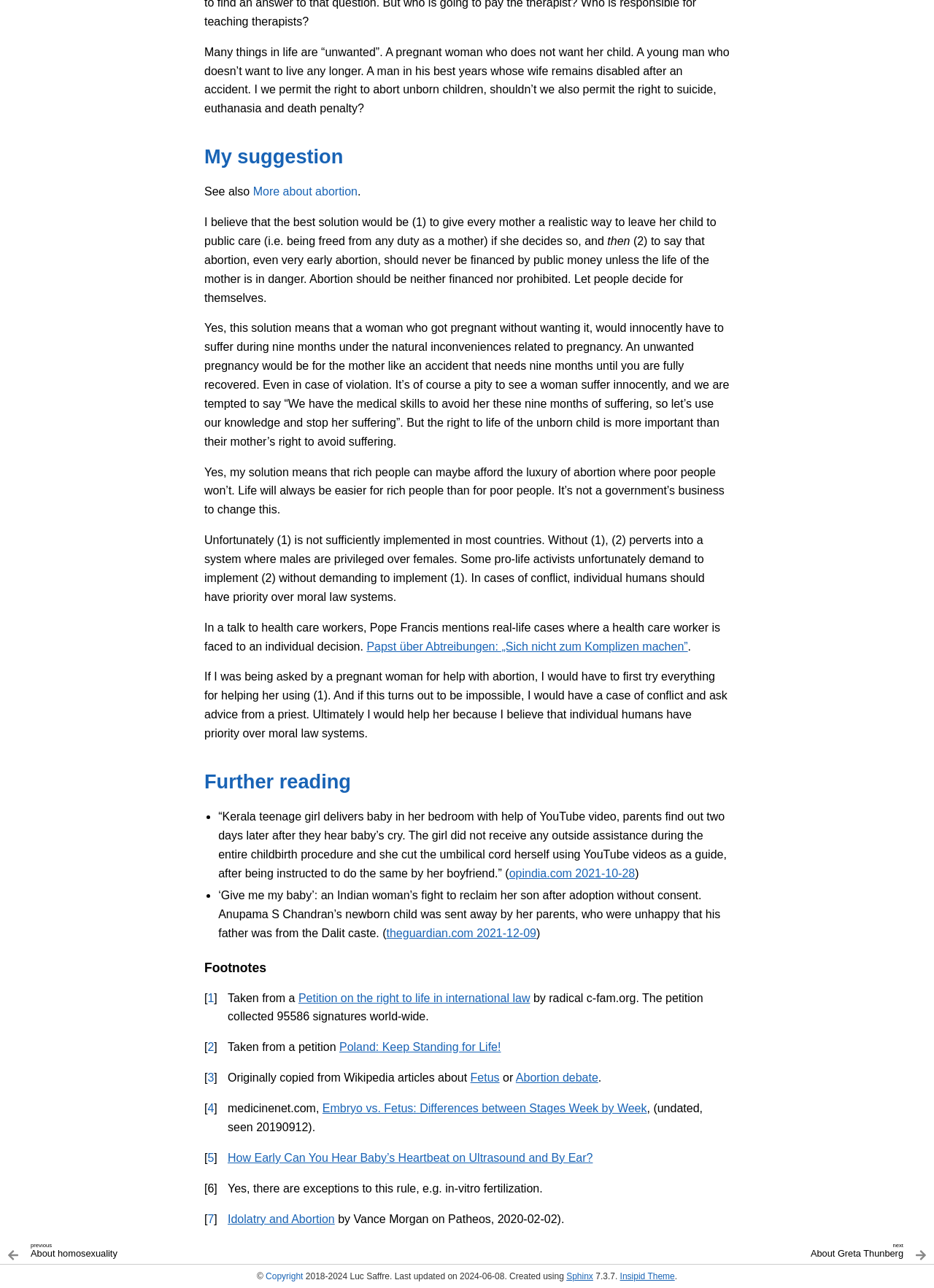What is the author's suggestion for unwanted pregnancies?
Using the details from the image, give an elaborate explanation to answer the question.

The author suggests that the best solution would be to give every mother a realistic way to leave her child to public care if she decides so, and then to say that abortion, even very early abortion, should never be financed by public money unless the life of the mother is in danger.